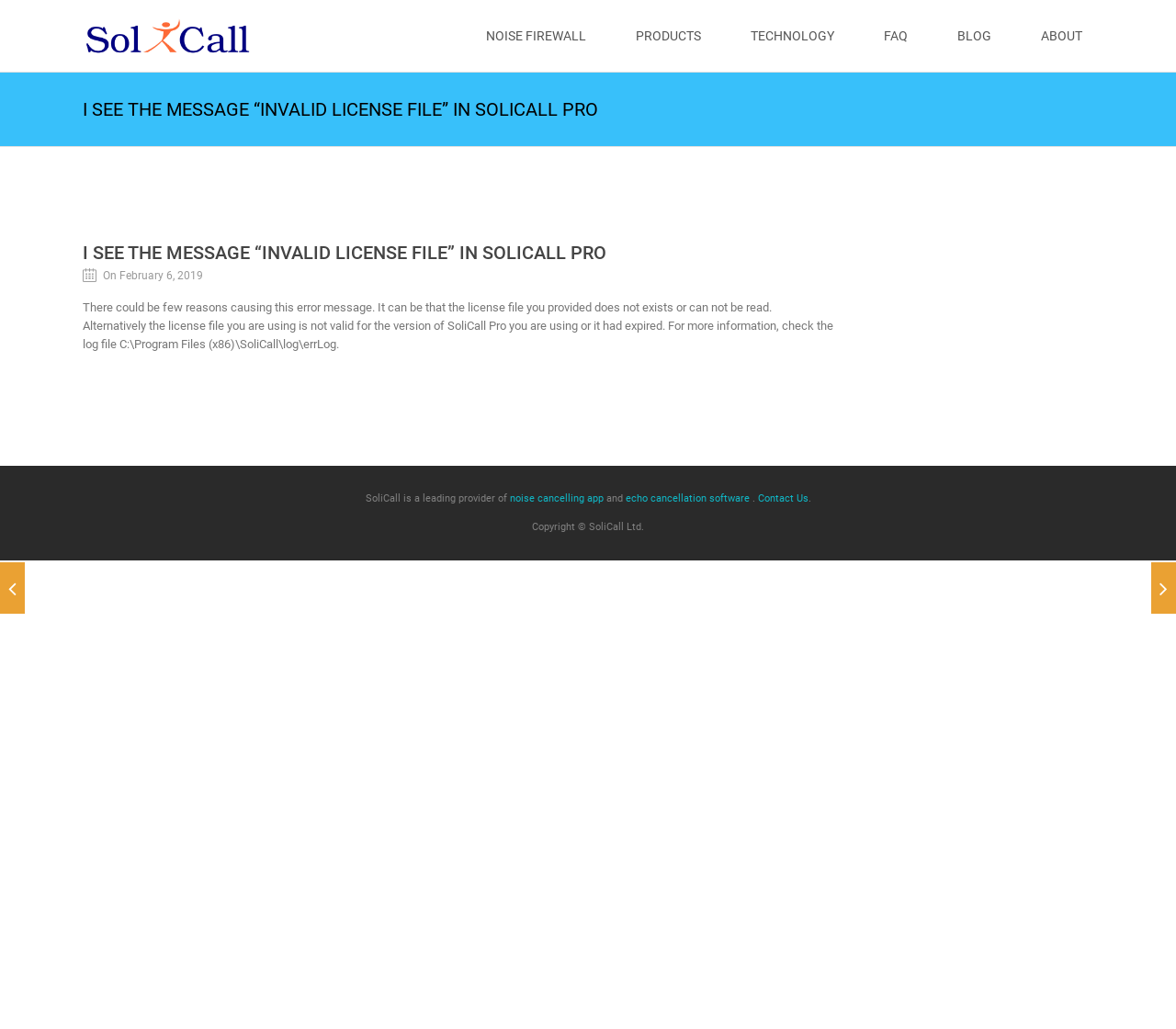Please provide a one-word or phrase answer to the question: 
What is SoliCall?

Noise cancelling app